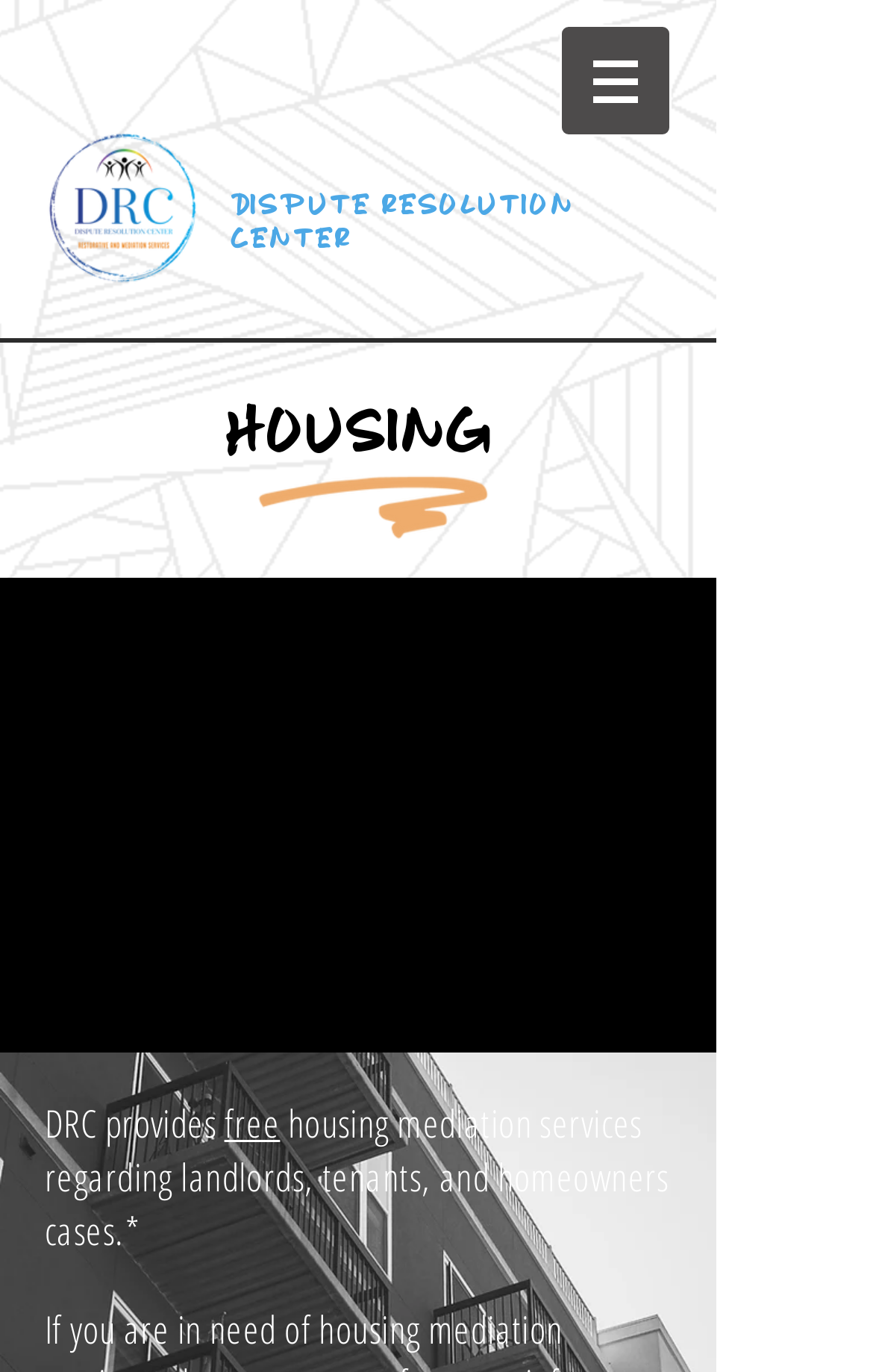Answer the question in a single word or phrase:
Is the logo of the organization in color?

yes